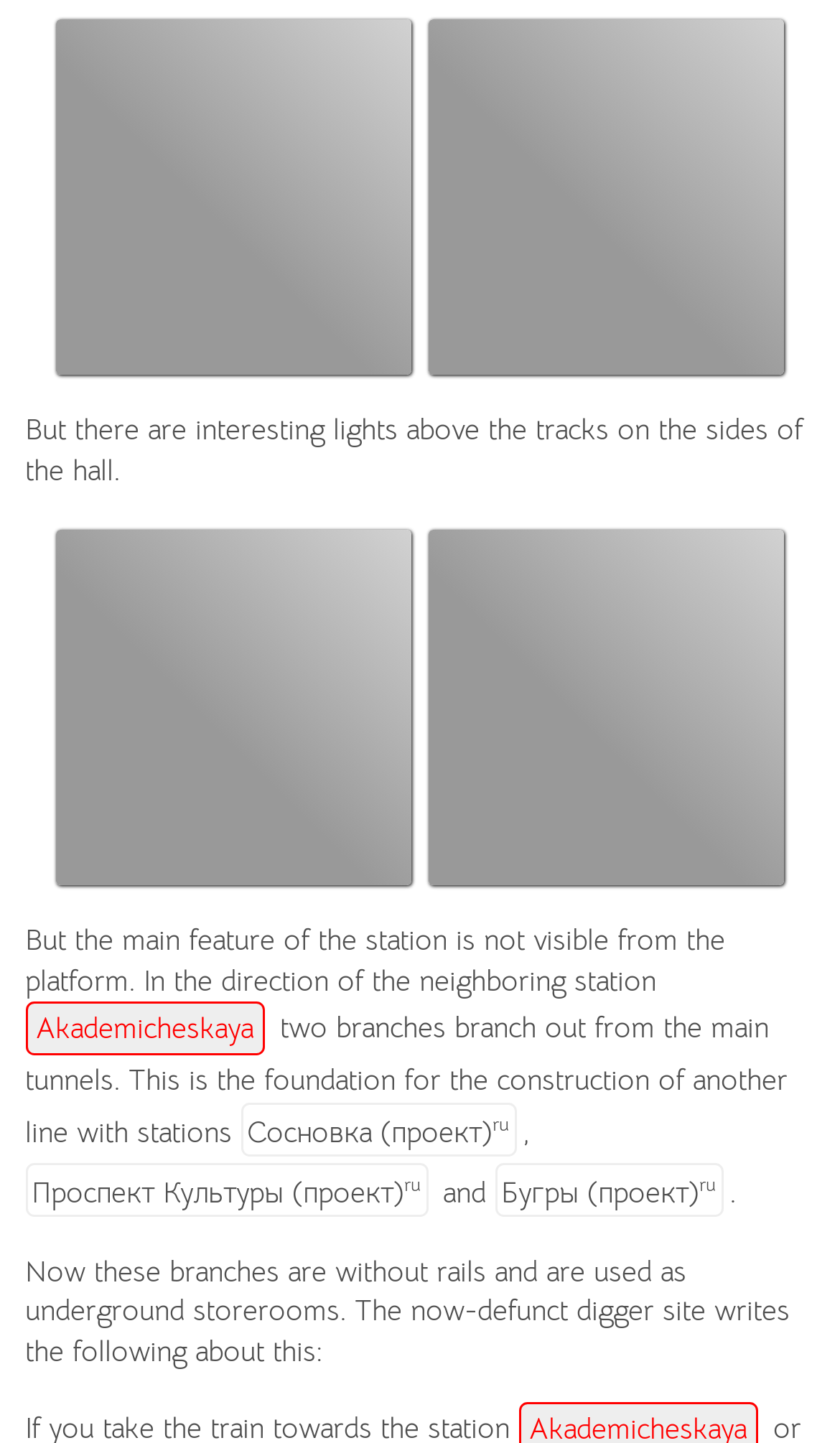Please find the bounding box coordinates (top-left x, top-left y, bottom-right x, bottom-right y) in the screenshot for the UI element described as follows: Akademicheskaya

[0.03, 0.684, 0.333, 0.721]